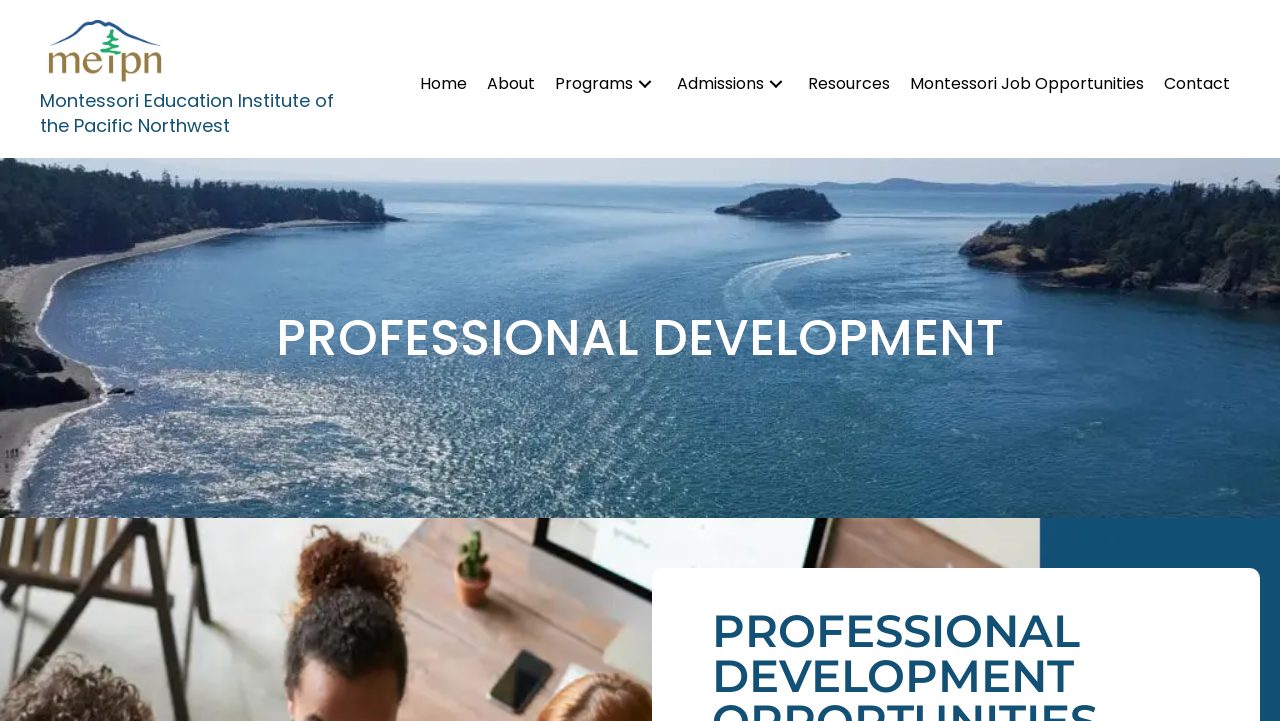Determine the bounding box coordinates of the target area to click to execute the following instruction: "click on the Home link."

[0.32, 0.085, 0.373, 0.148]